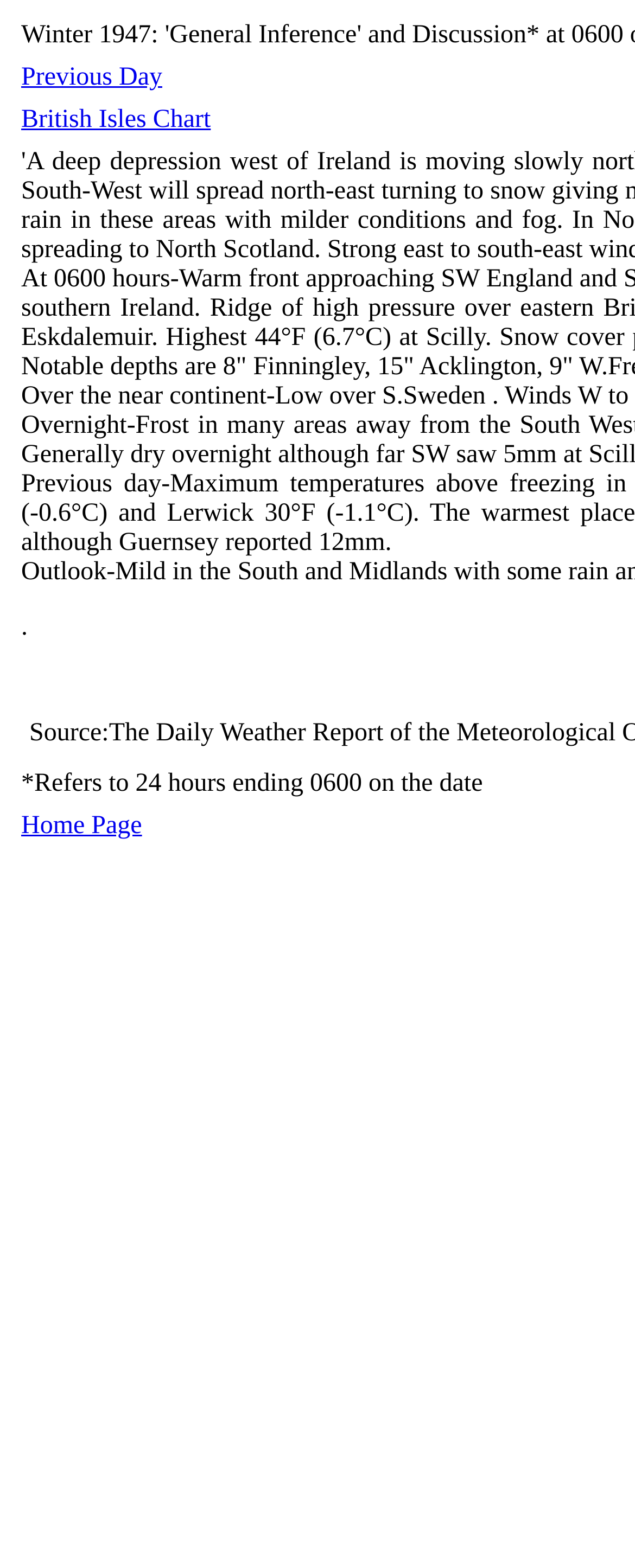Answer the question below with a single word or a brief phrase: 
What is the last link on the webpage?

Home Page